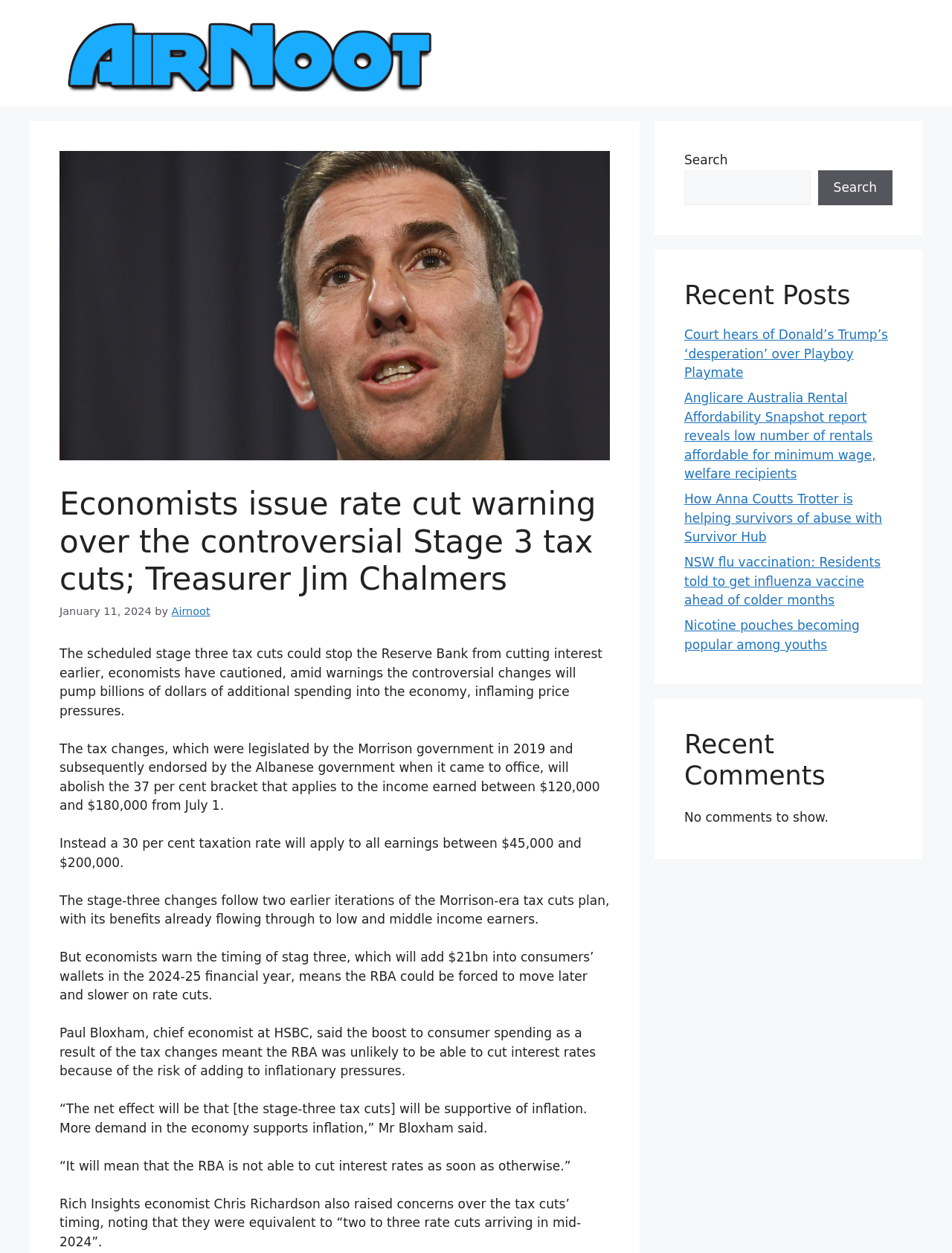Determine the bounding box coordinates of the clickable element to complete this instruction: "Click the Airnoot link". Provide the coordinates in the format of four float numbers between 0 and 1, [left, top, right, bottom].

[0.062, 0.036, 0.462, 0.048]